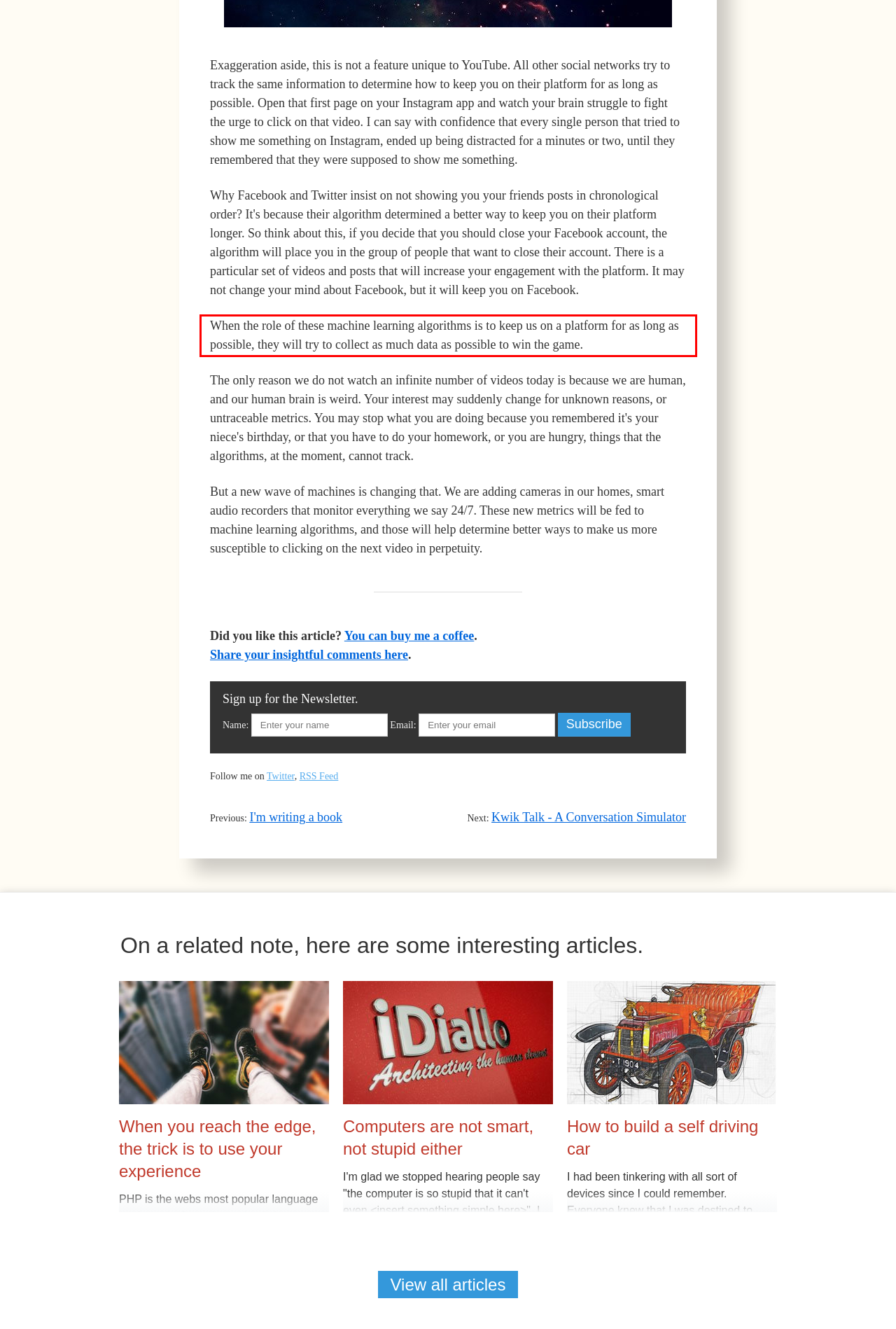Please extract the text content from the UI element enclosed by the red rectangle in the screenshot.

When the role of these machine learning algorithms is to keep us on a platform for as long as possible, they will try to collect as much data as possible to win the game.